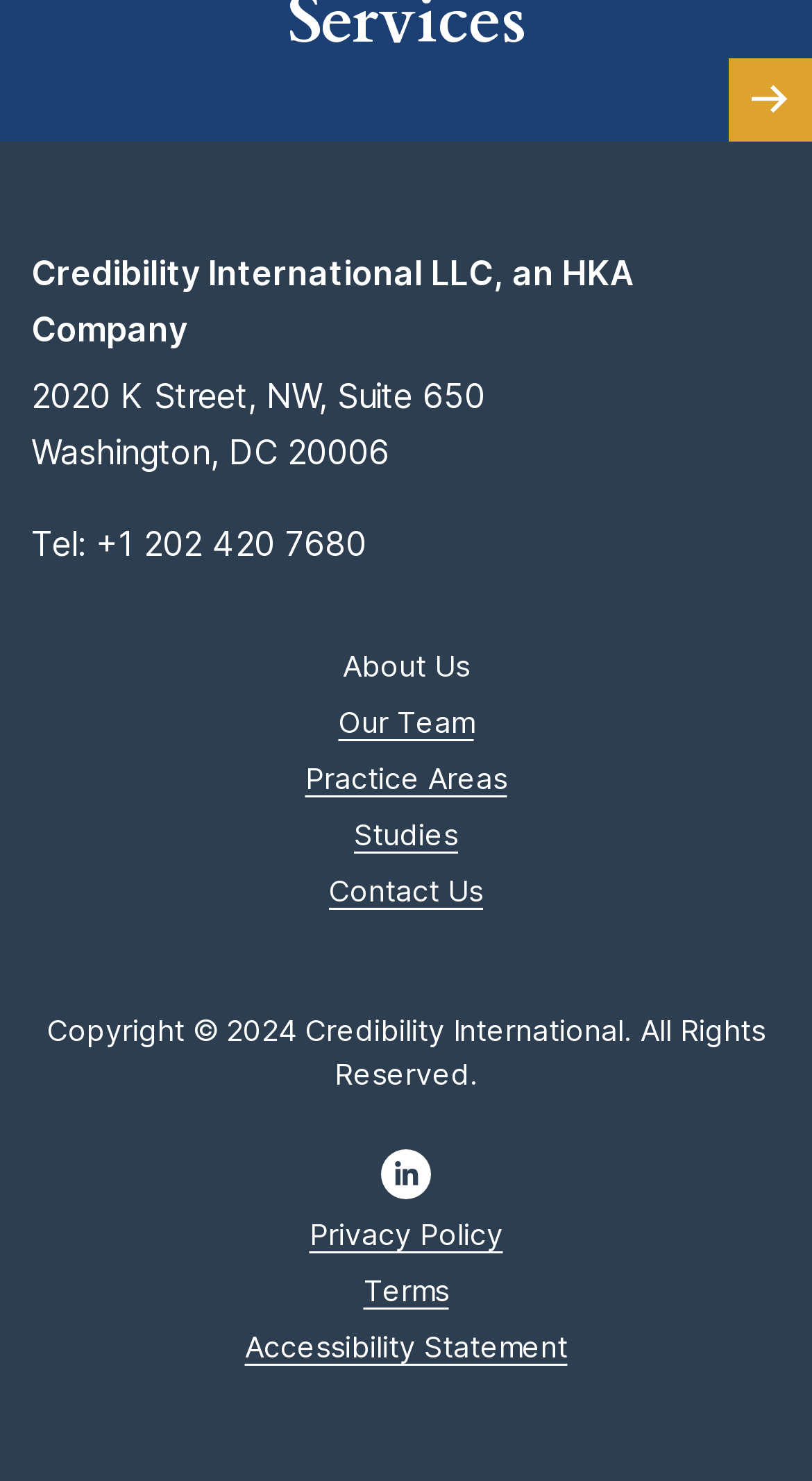Provide the bounding box coordinates of the area you need to click to execute the following instruction: "Call the phone number".

[0.118, 0.352, 0.451, 0.38]